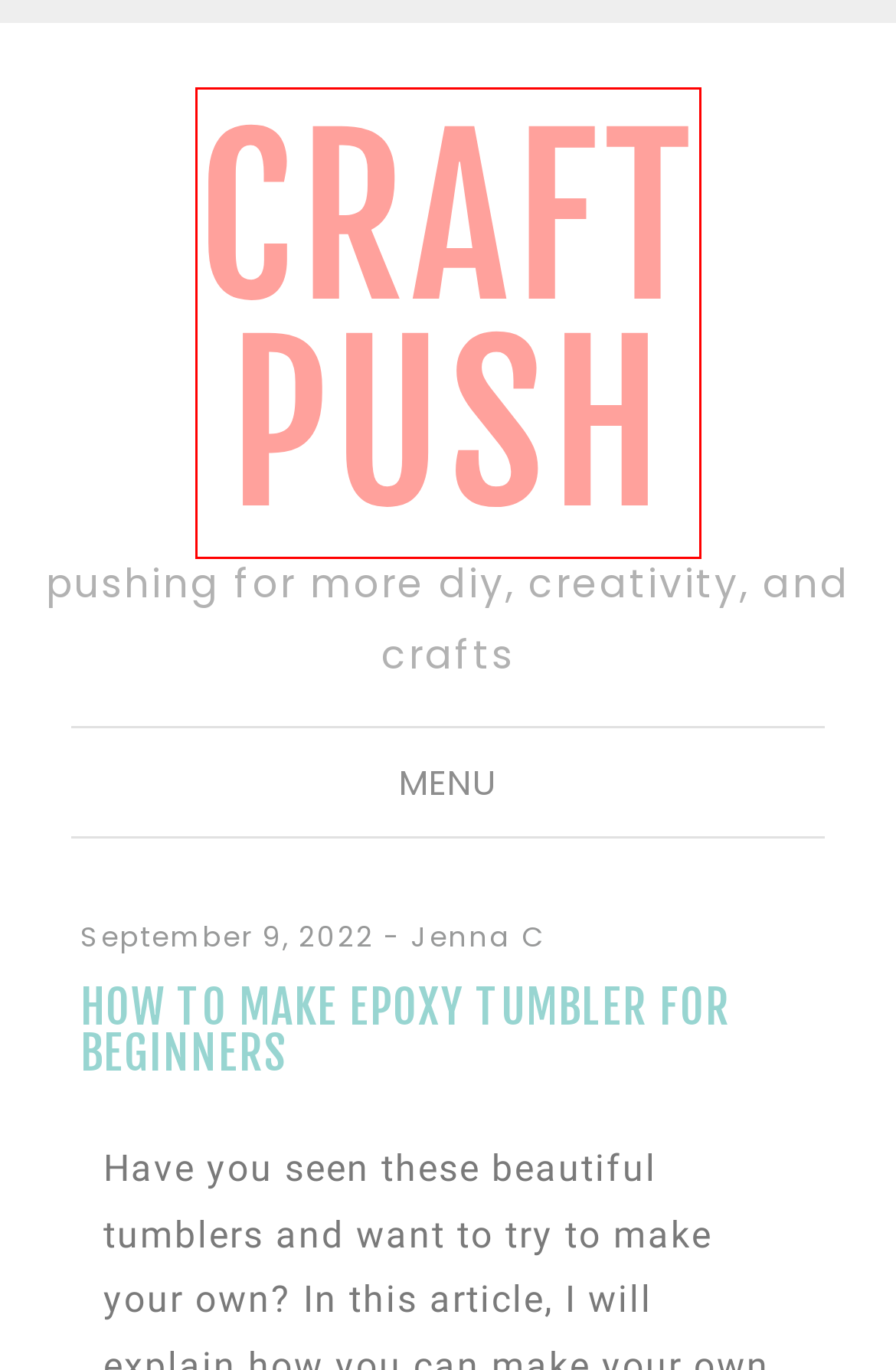Analyze the screenshot of a webpage featuring a red rectangle around an element. Pick the description that best fits the new webpage after interacting with the element inside the red bounding box. Here are the candidates:
A. Jenna C | craft push
B. 16 Cool & Practical Things to Sew and Sell | craft push
C. How to make a monogram on the Cricut Design Space | craft push
D. How to Fix Heat Transfer Vinyl Mistakes – The Ultimate Guide | craft push
E. How to make wooden bookmarks with a Cricut Maker | craft push
F. craft push | pushing for more diy, creativity, and crafts
G. How to make water slide Cricut decals | craft push
H. How to Wash a Silk Dress and Other Home Remedies | craft push

F